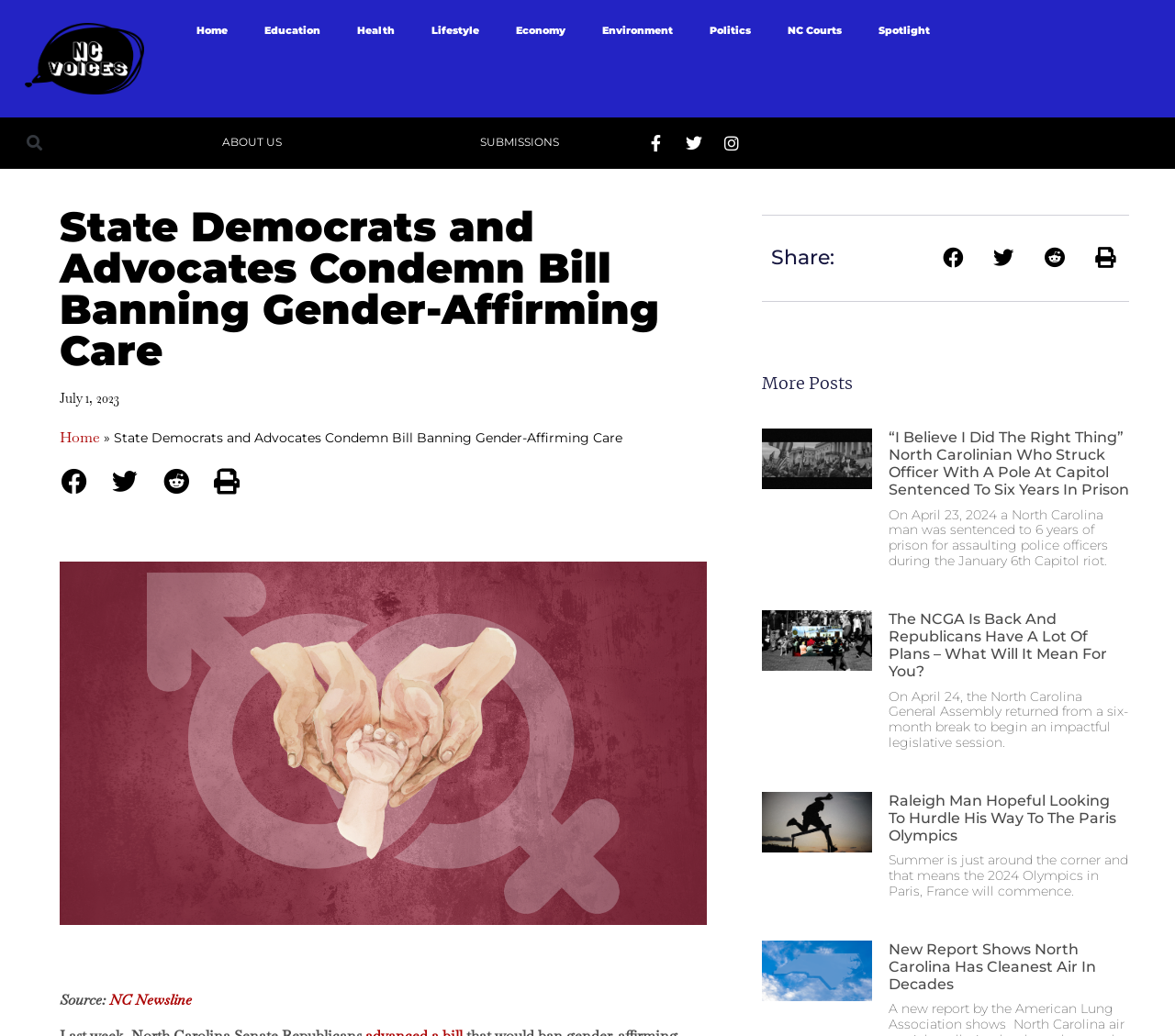Determine which piece of text is the heading of the webpage and provide it.

State Democrats and Advocates Condemn Bill Banning Gender-Affirming Care